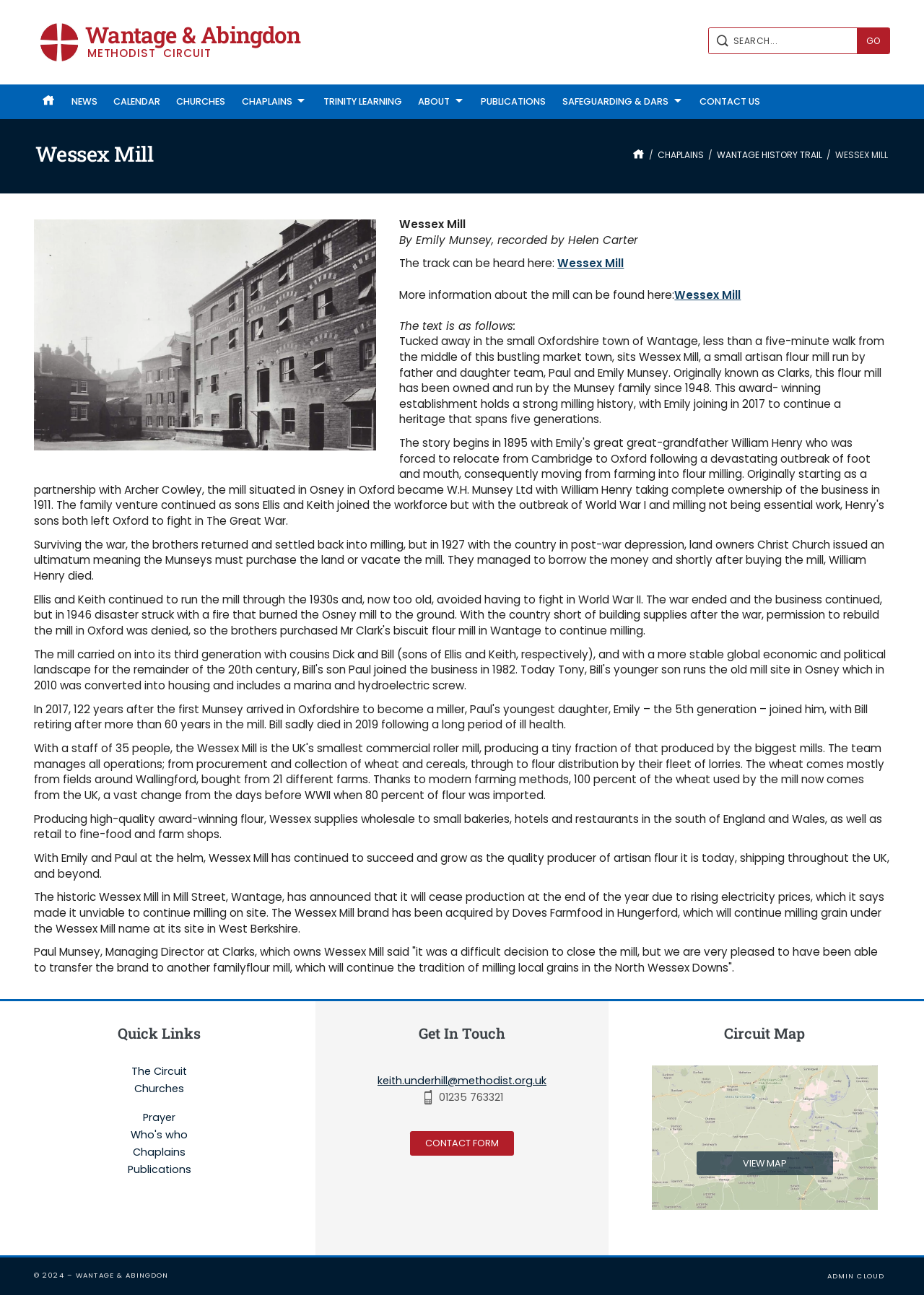Create an in-depth description of the webpage, covering main sections.

This webpage is about Wessex Mill, a small artisan flour mill in Wantage, Oxfordshire. At the top left corner, there is a logo link to Wantage & Abingdon, and a navigation menu with links to various pages, including Home, NEWS, CALENDAR, CHURCHES, and more. Below the navigation menu, there is a search box with a "GO" button.

On the top right corner, there is a link to visit the Facebook page of Wantage & Abingdon. Below it, there is a heading "Wessex Mill" and a link to "13 wessex mill" with an associated image. 

The main content of the page is about Wessex Mill, including a description of the mill, its history, and its current status. The text is divided into several paragraphs, with headings and links to more information. There are also links to audio tracks and more information about the mill.

At the bottom of the page, there are three columns of links and information. The left column has quick links to various pages, including The Circuit, Churches, and Prayer. The middle column has a heading "Get In Touch" with contact information, including an email address and a phone number, as well as a link to a contact form. The right column has a heading "Circuit Map" with a link to view a map showing the location of Wantage & Abingdon.

Finally, at the very bottom of the page, there are links to visit the Facebook page and X Feed of Wantage & Abingdon, as well as a copyright notice.